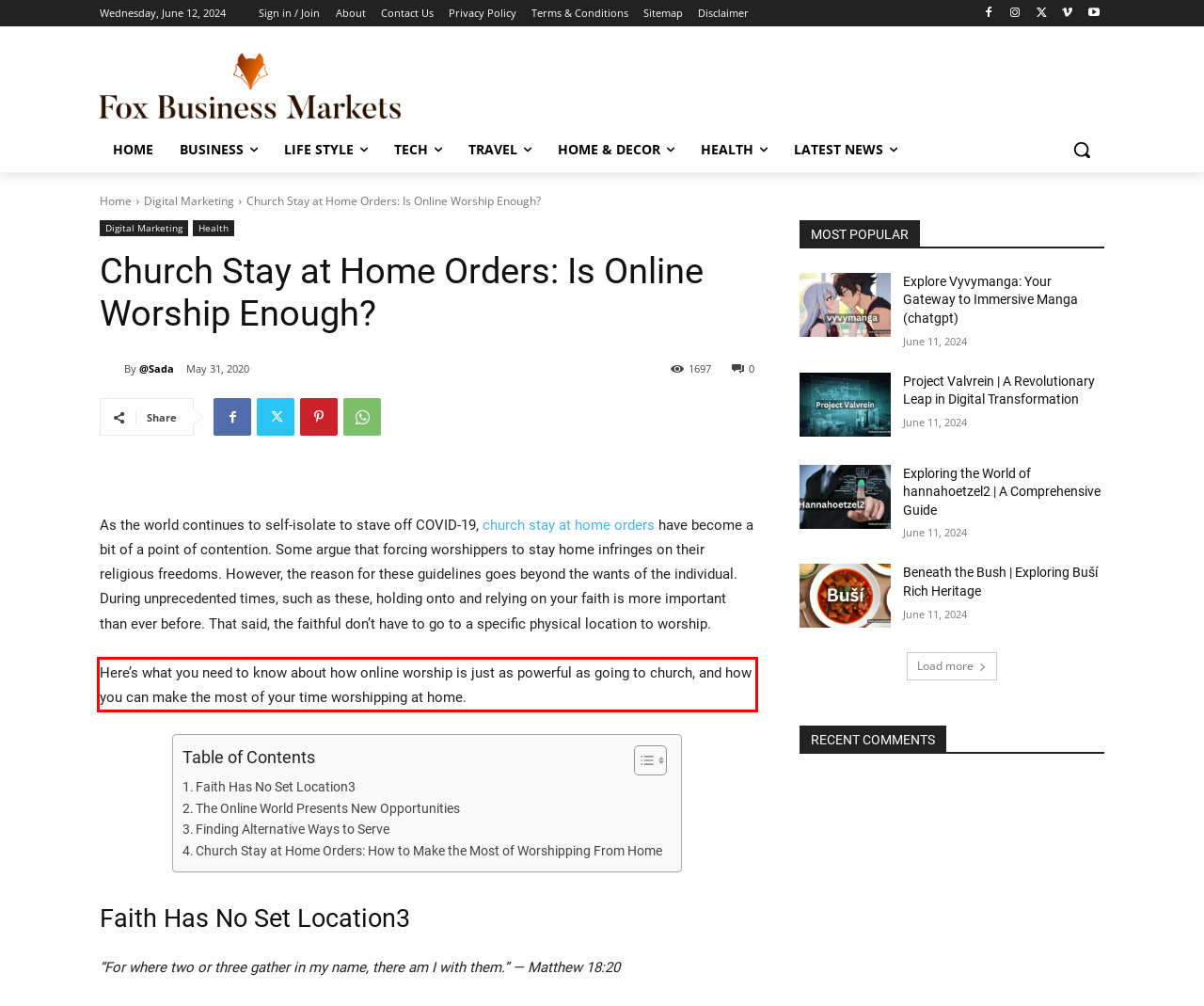By examining the provided screenshot of a webpage, recognize the text within the red bounding box and generate its text content.

Here’s what you need to know about how online worship is just as powerful as going to church, and how you can make the most of your time worshipping at home.